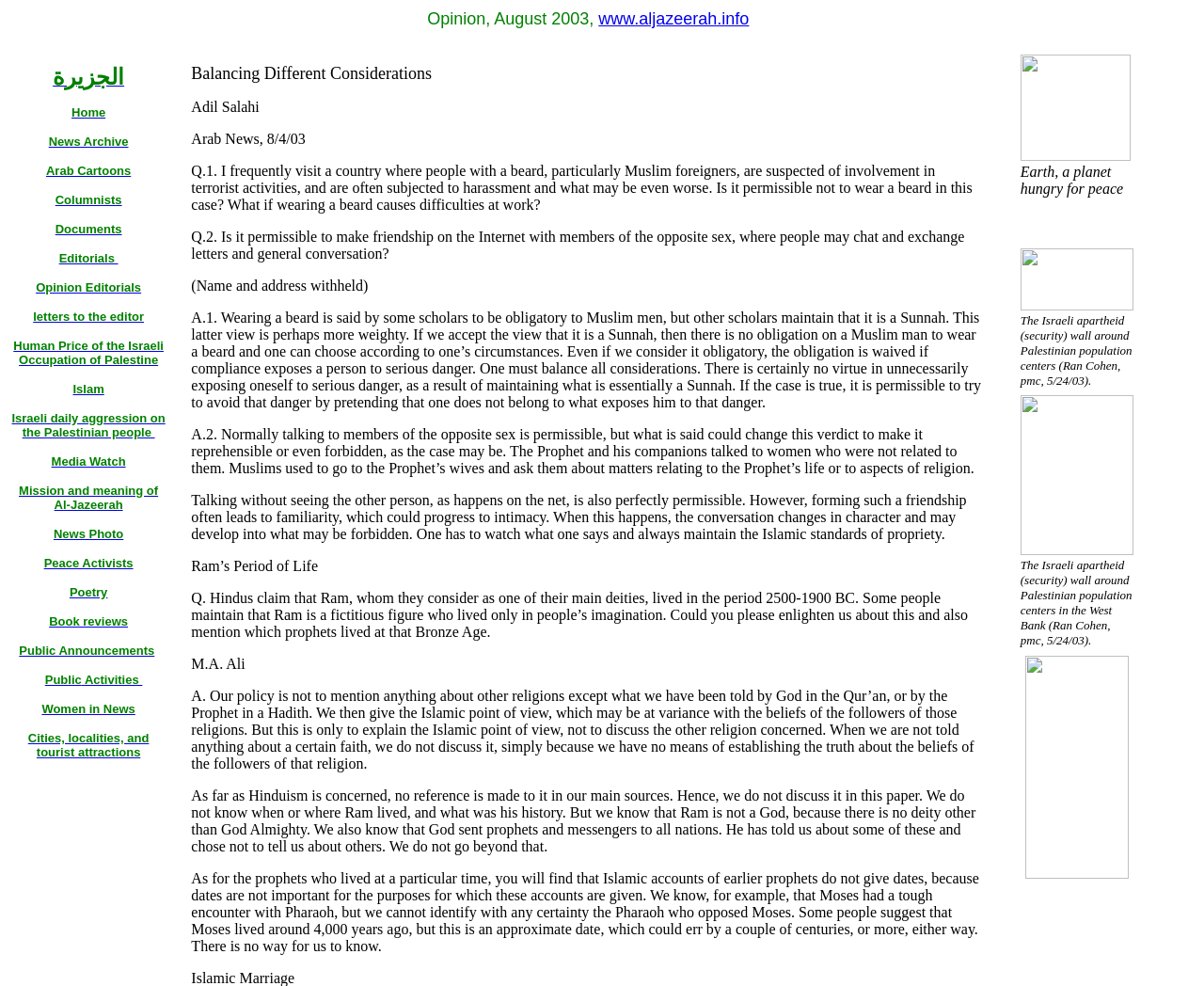What is the text of the first table cell?
Look at the image and respond with a one-word or short-phrase answer.

Opinion, August 2003, www.aljazeerah.info